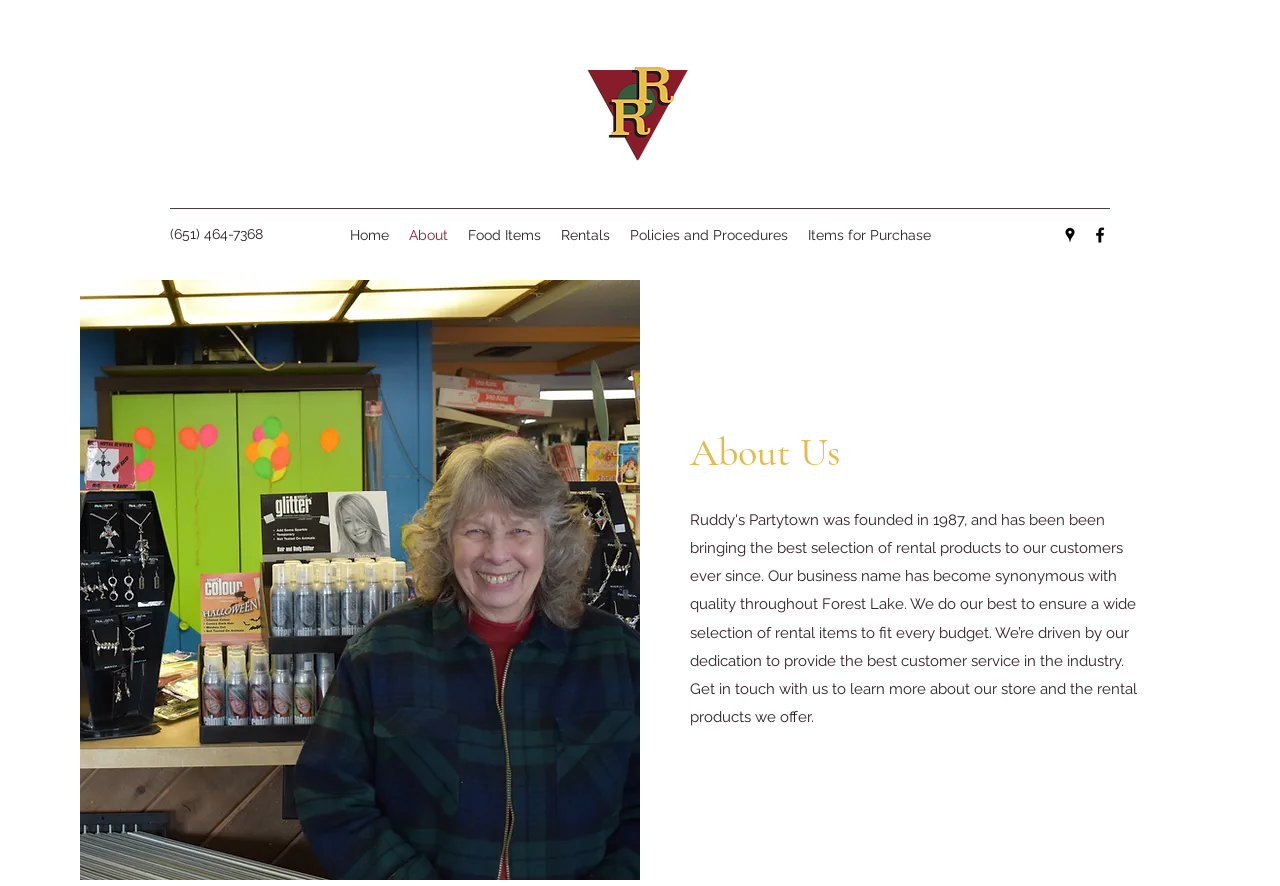Identify the bounding box coordinates of the element to click to follow this instruction: 'click the Home link'. Ensure the coordinates are four float values between 0 and 1, provided as [left, top, right, bottom].

[0.265, 0.248, 0.311, 0.282]